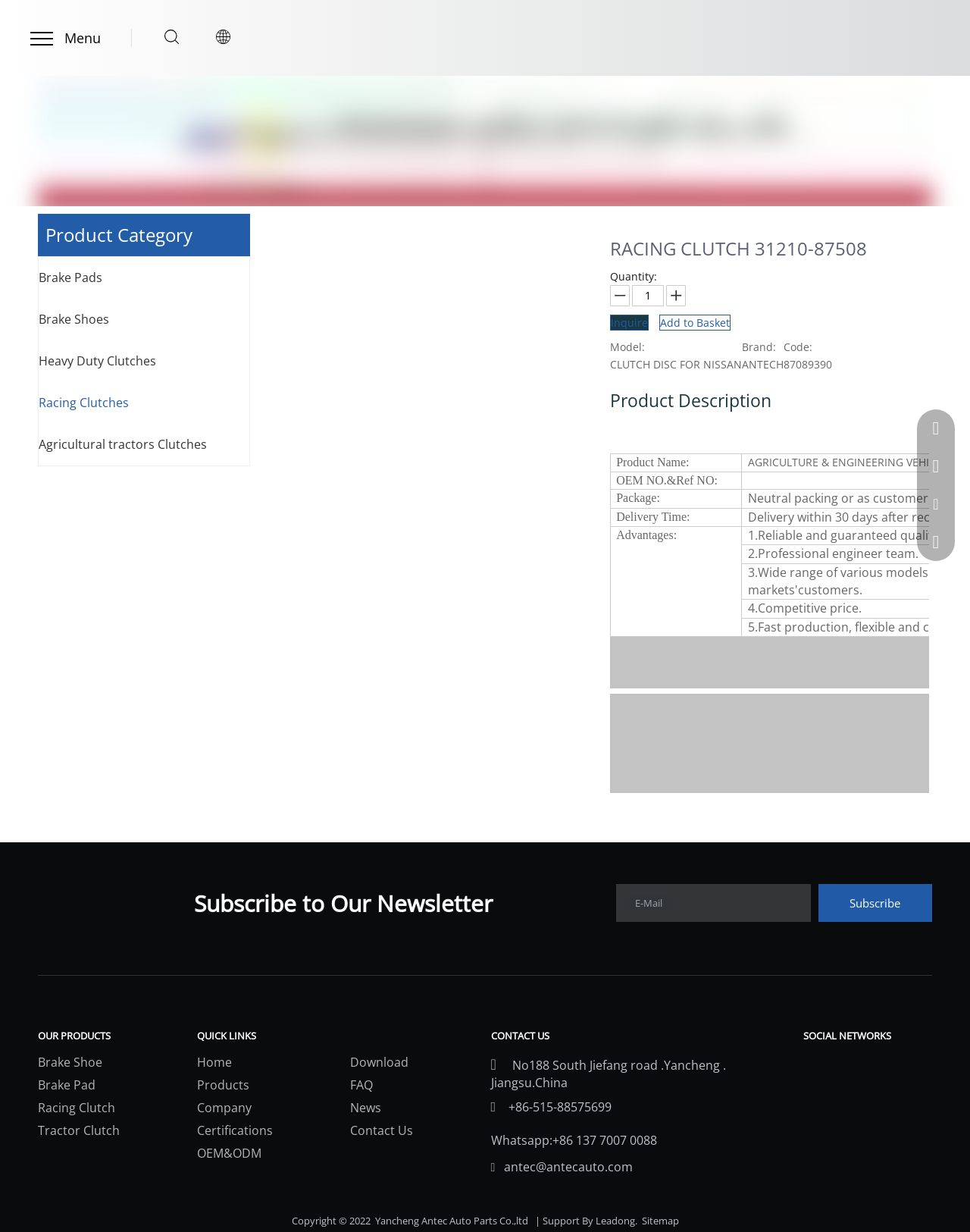Please find the bounding box coordinates of the element that you should click to achieve the following instruction: "Search for products". The coordinates should be presented as four float numbers between 0 and 1: [left, top, right, bottom].

[0.205, 0.007, 0.795, 0.047]